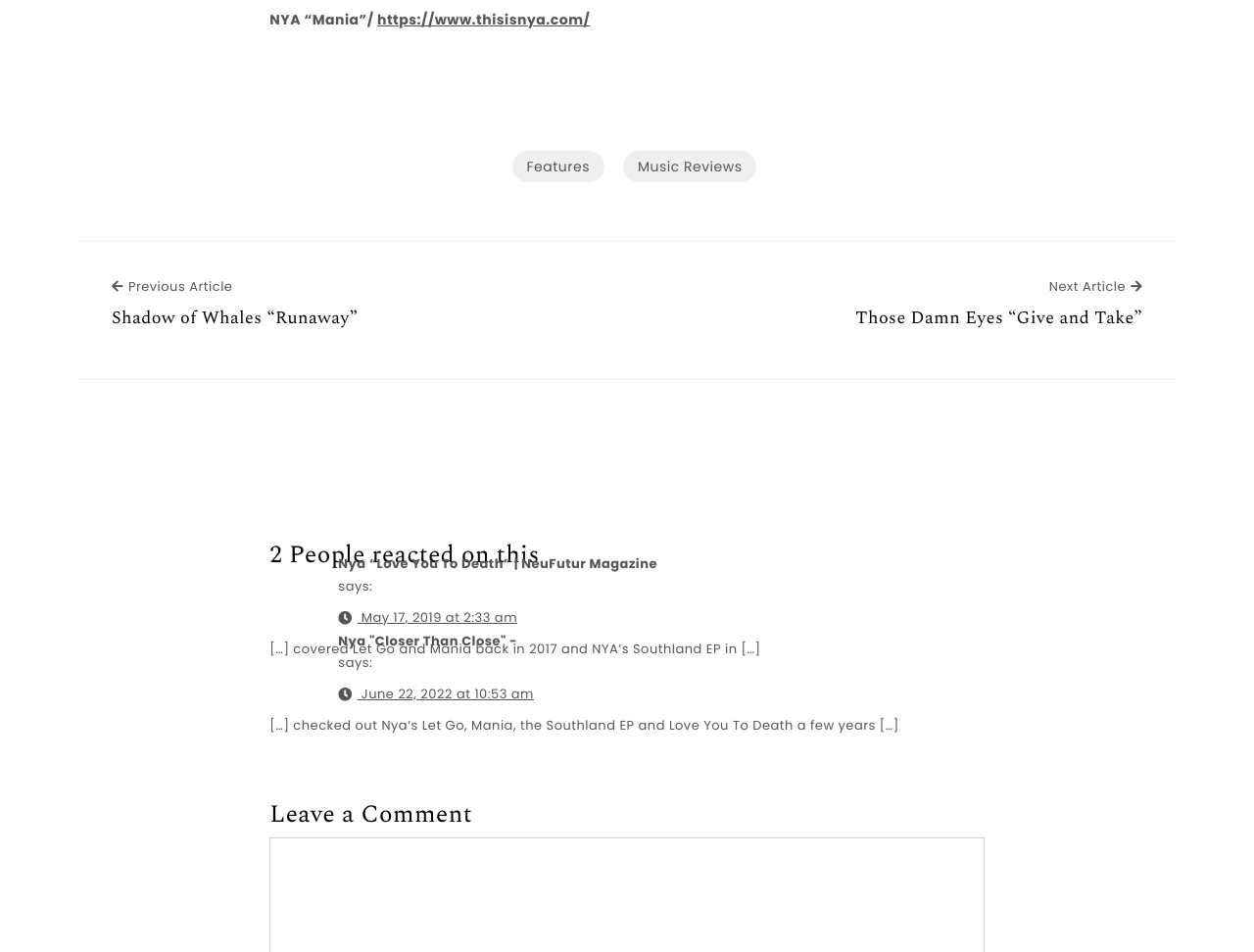Determine the bounding box coordinates of the clickable element to complete this instruction: "Read the 'Shadow of Whales “Runaway”' article". Provide the coordinates in the format of four float numbers between 0 and 1, [left, top, right, bottom].

[0.089, 0.29, 0.285, 0.362]